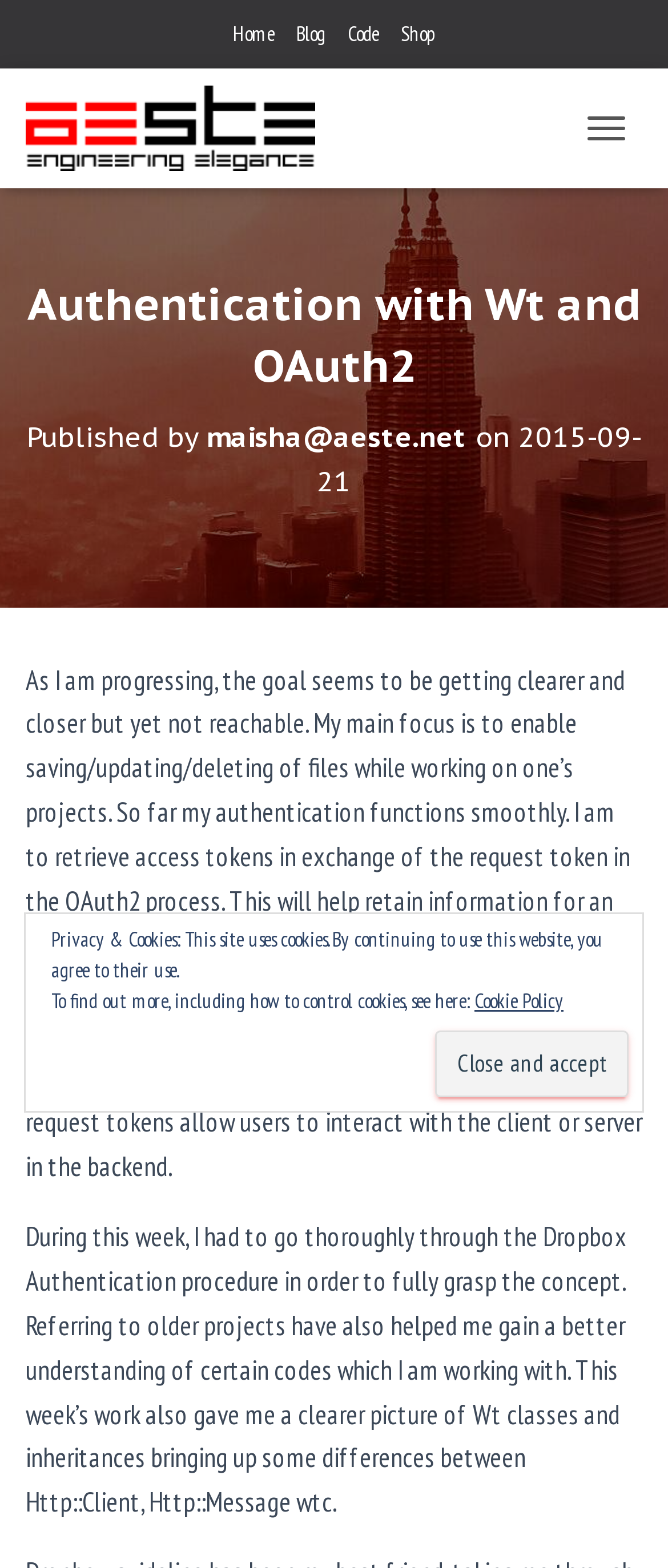Please identify the bounding box coordinates of the element's region that should be clicked to execute the following instruction: "toggle navigation". The bounding box coordinates must be four float numbers between 0 and 1, i.e., [left, top, right, bottom].

[0.854, 0.064, 0.962, 0.099]